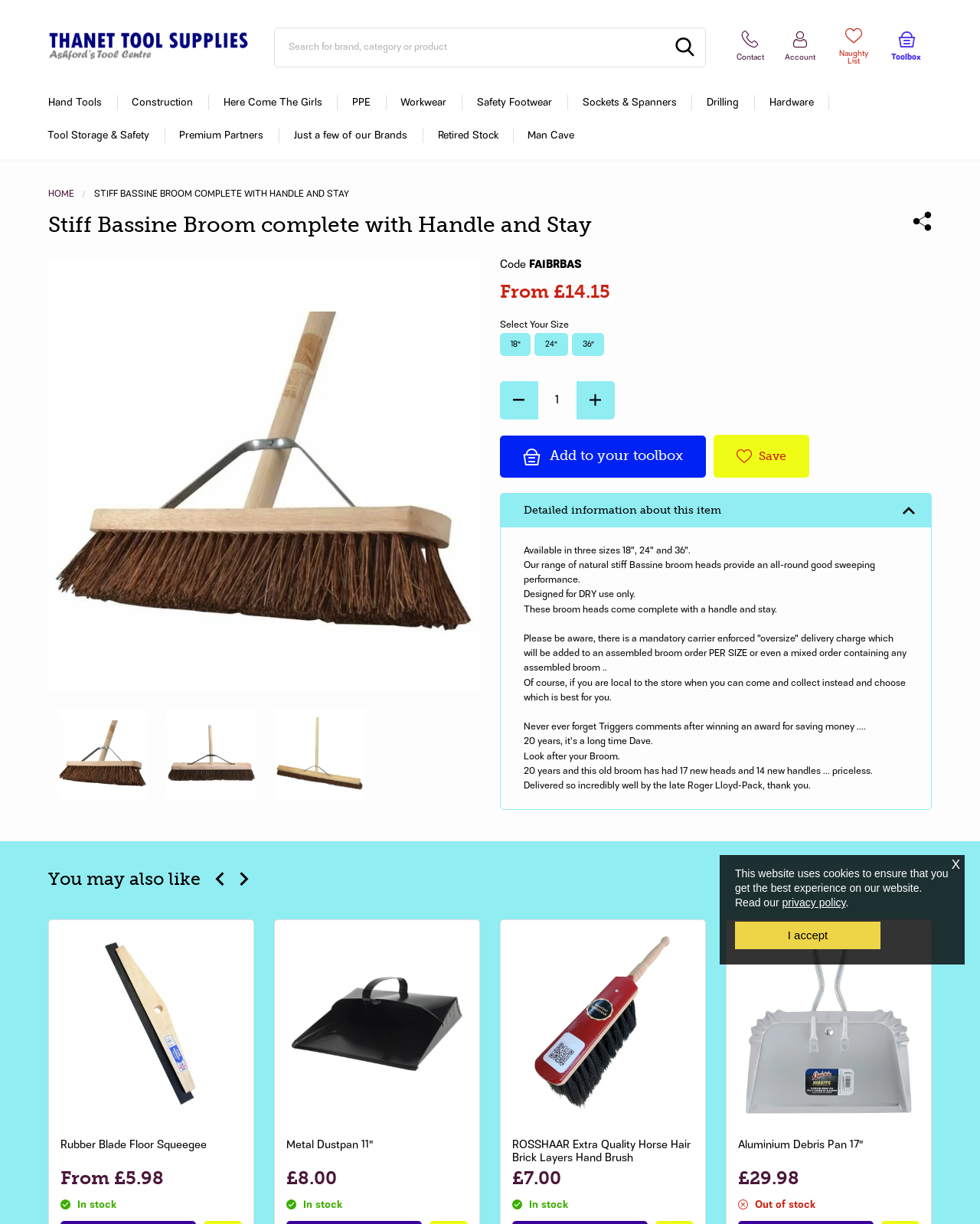Given the element description, predict the bounding box coordinates in the format (top-left x, top-left y, bottom-right x, bottom-right y). Make sure all values are between 0 and 1. Here is the element description: Man Cave

[0.523, 0.097, 0.602, 0.124]